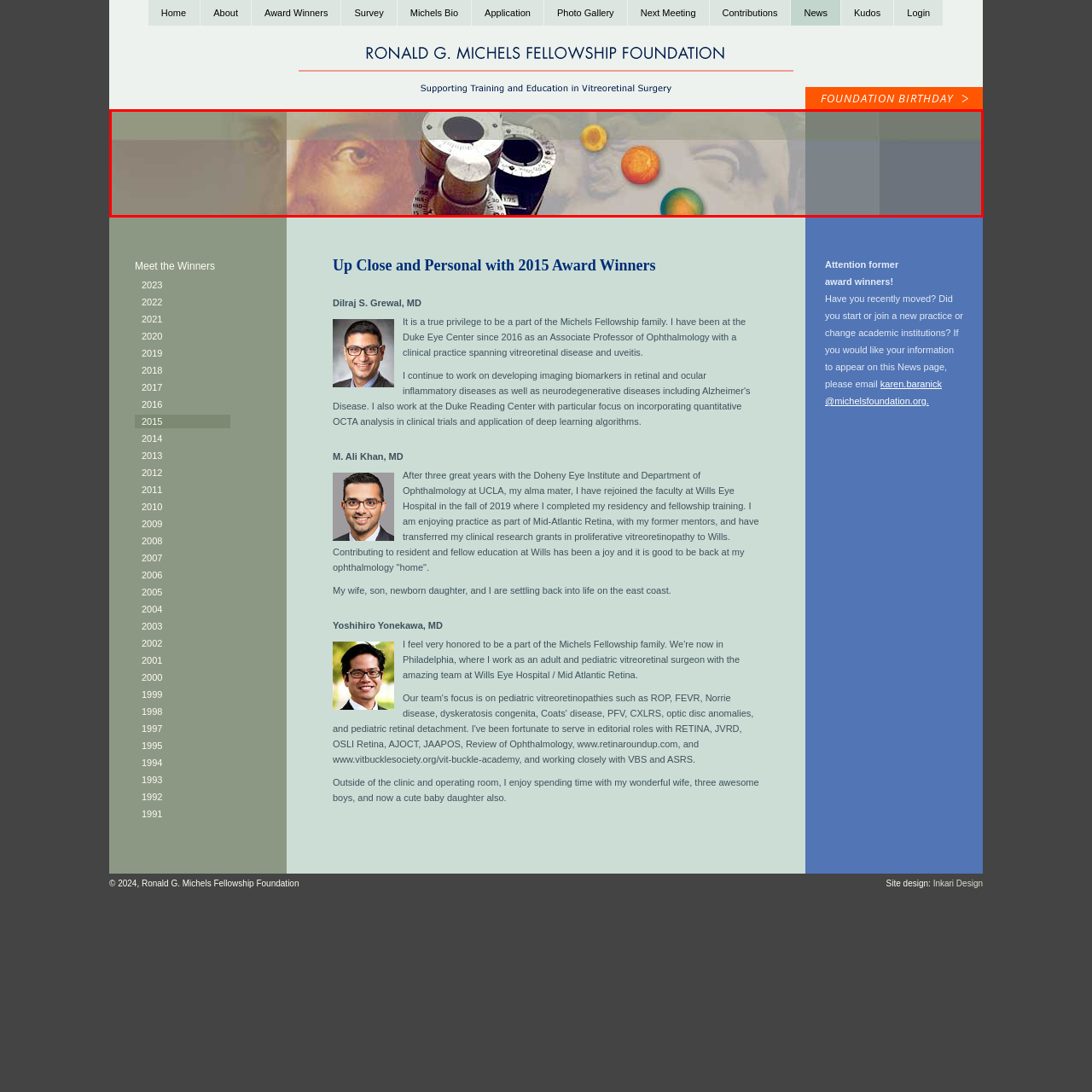Pay close attention to the image within the red perimeter and provide a detailed answer to the question that follows, using the image as your primary source: 
What is the purpose of the image?

The caption states that the image 'effectively conveys the essence of the Ronald G. Michels Fellowship Foundation's focus on advancements in eye care and the celebration of achievements within this specialized medical field', which implies that the image is intended to represent the foundation's goals and values.